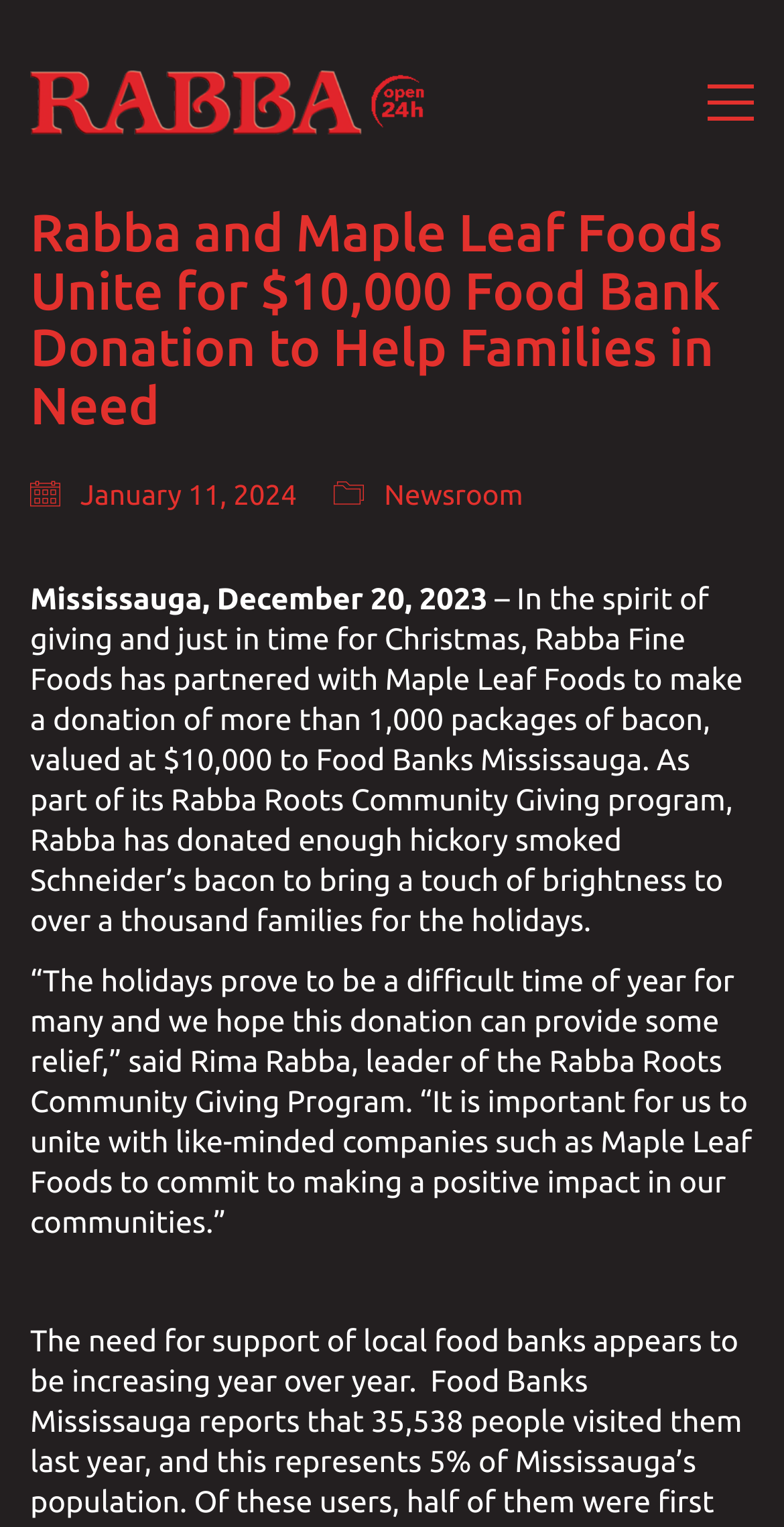Generate the title text from the webpage.

Rabba and Maple Leaf Foods Unite for $10,000 Food Bank Donation to Help Families in Need